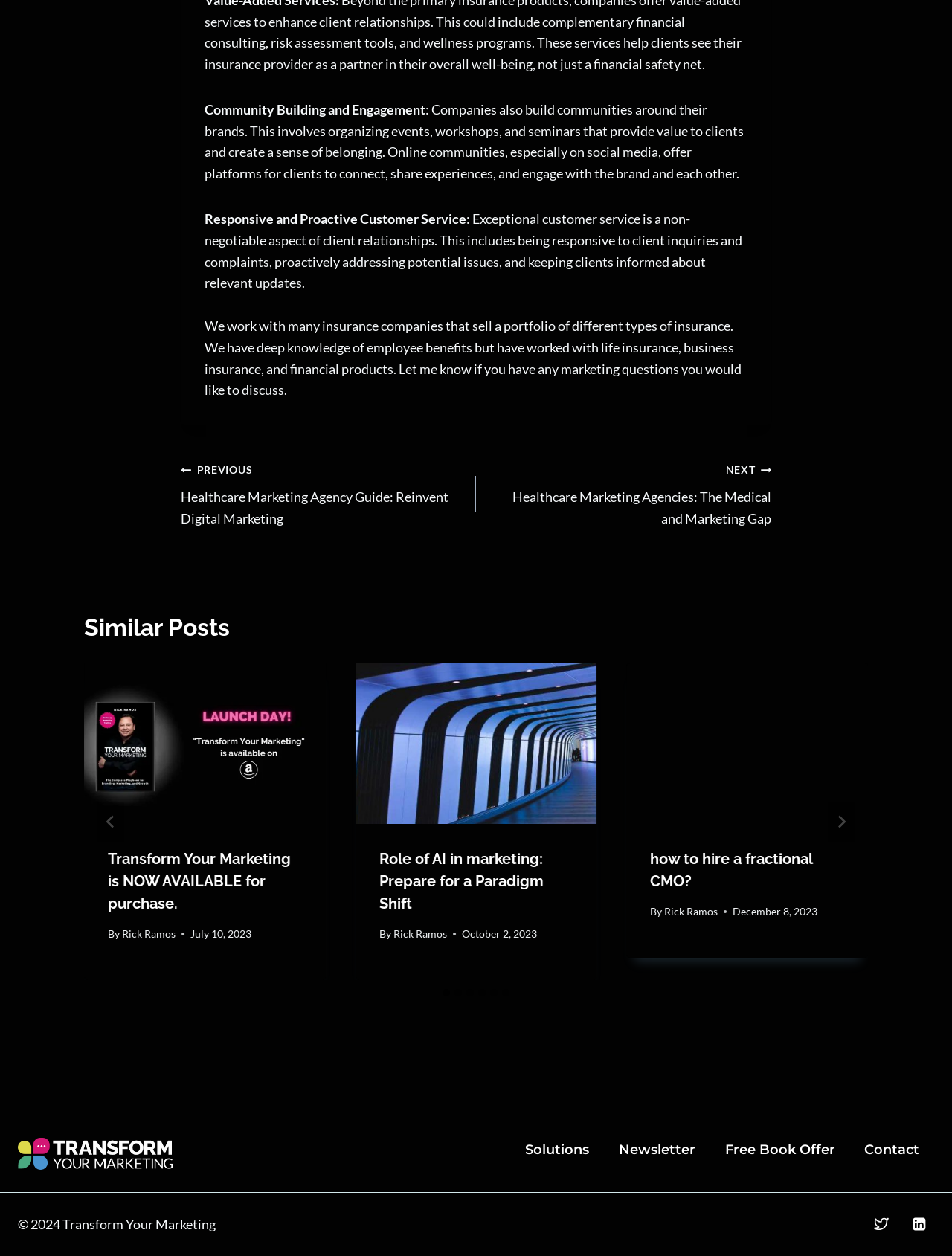Identify the bounding box coordinates of the specific part of the webpage to click to complete this instruction: "Go to the 'NEXT Healthcare Marketing Agencies: The Medical and Marketing Gap' page".

[0.5, 0.365, 0.81, 0.421]